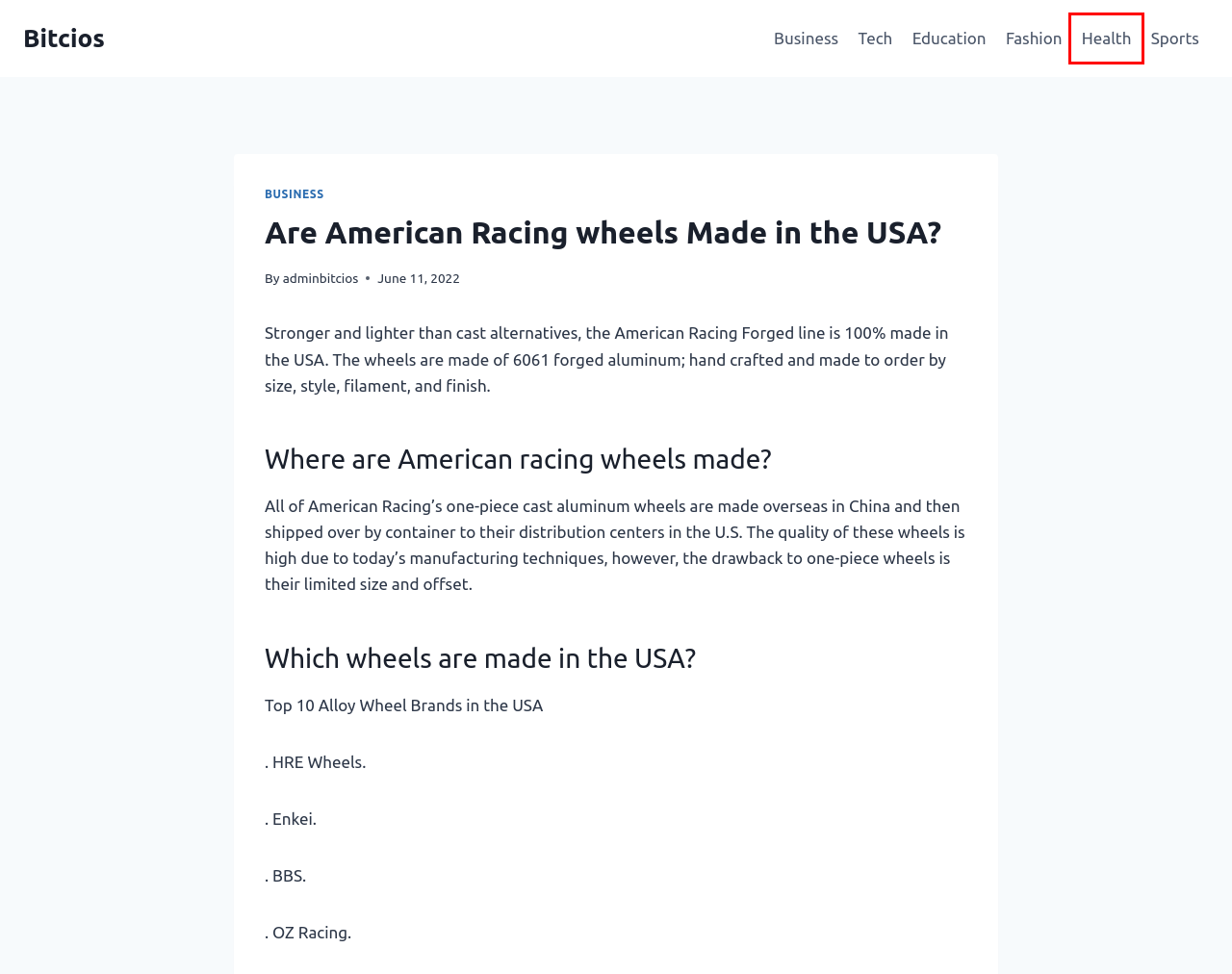You have a screenshot showing a webpage with a red bounding box highlighting an element. Choose the webpage description that best fits the new webpage after clicking the highlighted element. The descriptions are:
A. Health Archives - Bitcios
B. Bitcios - News Website - Magazine 2022
C. Fashion Archives - Bitcios
D. Tech Archives - Bitcios
E. American Racing Wheels & Rims | Classic, Custom & Vintage
F. Sports Archives - Bitcios
G. Education Archives - Bitcios
H. Business Archives - Bitcios

A